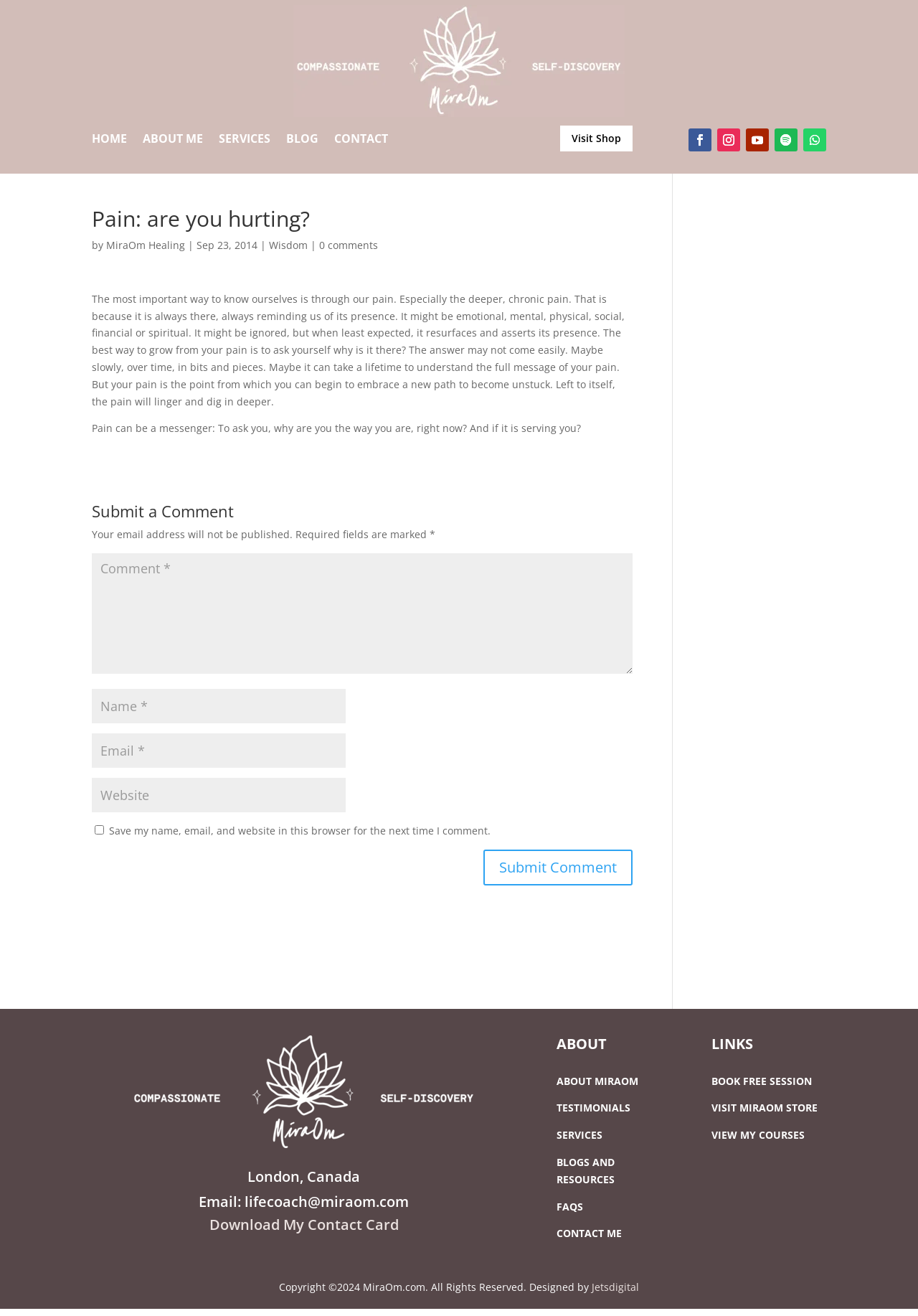Could you find the bounding box coordinates of the clickable area to complete this instruction: "View the 'Home' page"?

None